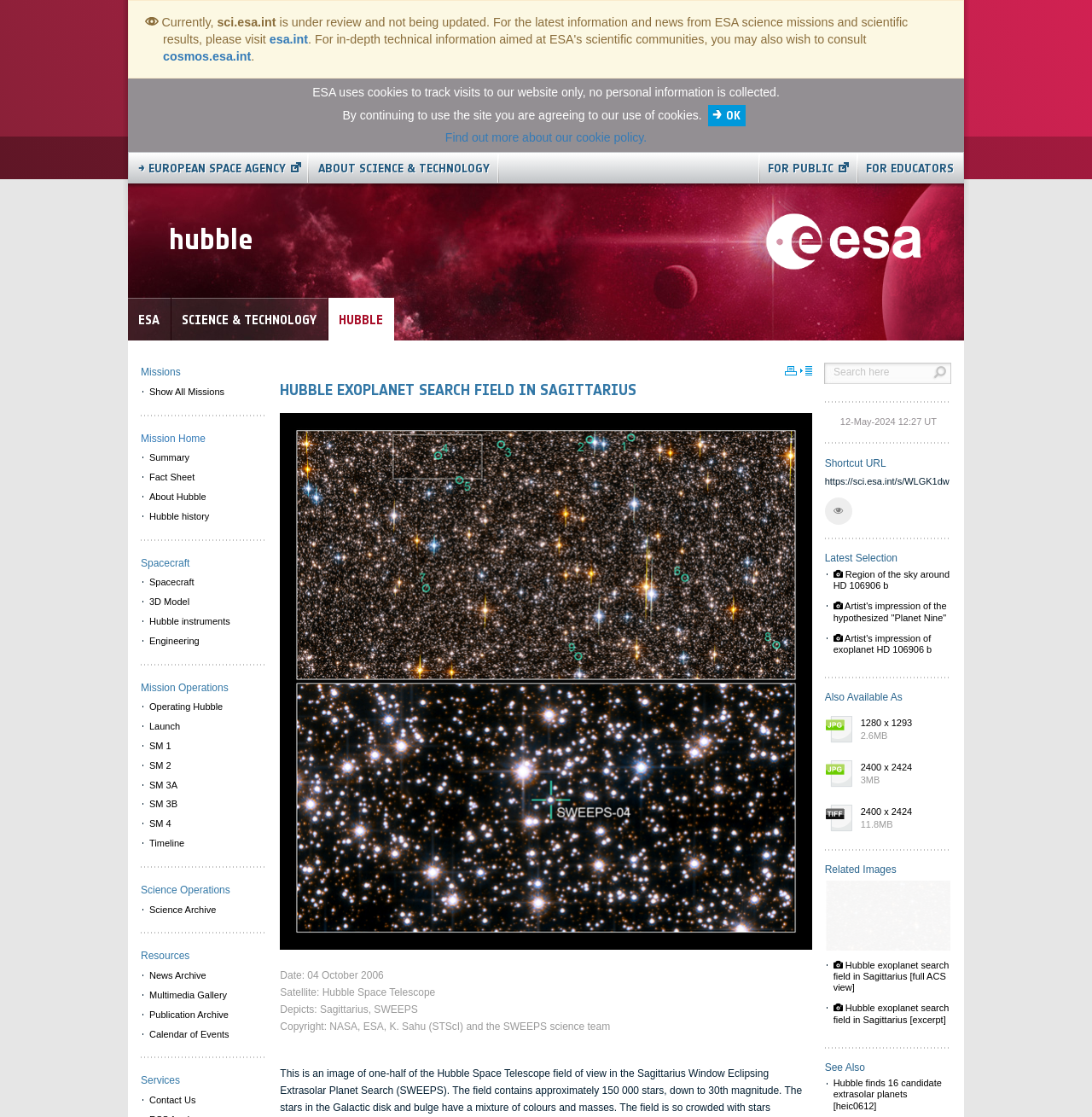What is the name of the exoplanet?
Using the visual information, answer the question in a single word or phrase.

HD 106906 b